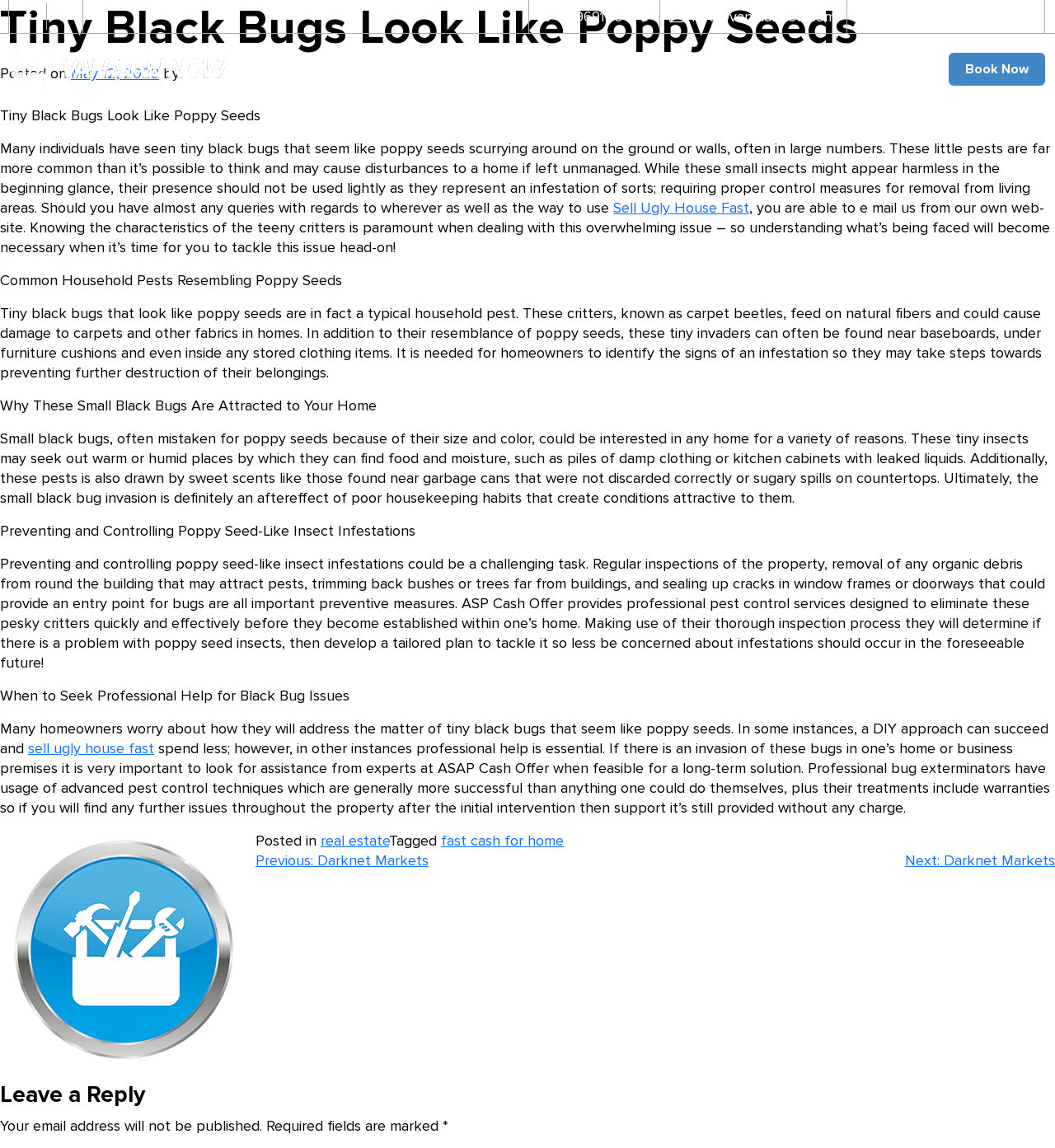Please locate the bounding box coordinates for the element that should be clicked to achieve the following instruction: "Click the 'Sell Ugly House Fast' link". Ensure the coordinates are given as four float numbers between 0 and 1, i.e., [left, top, right, bottom].

[0.581, 0.173, 0.71, 0.189]